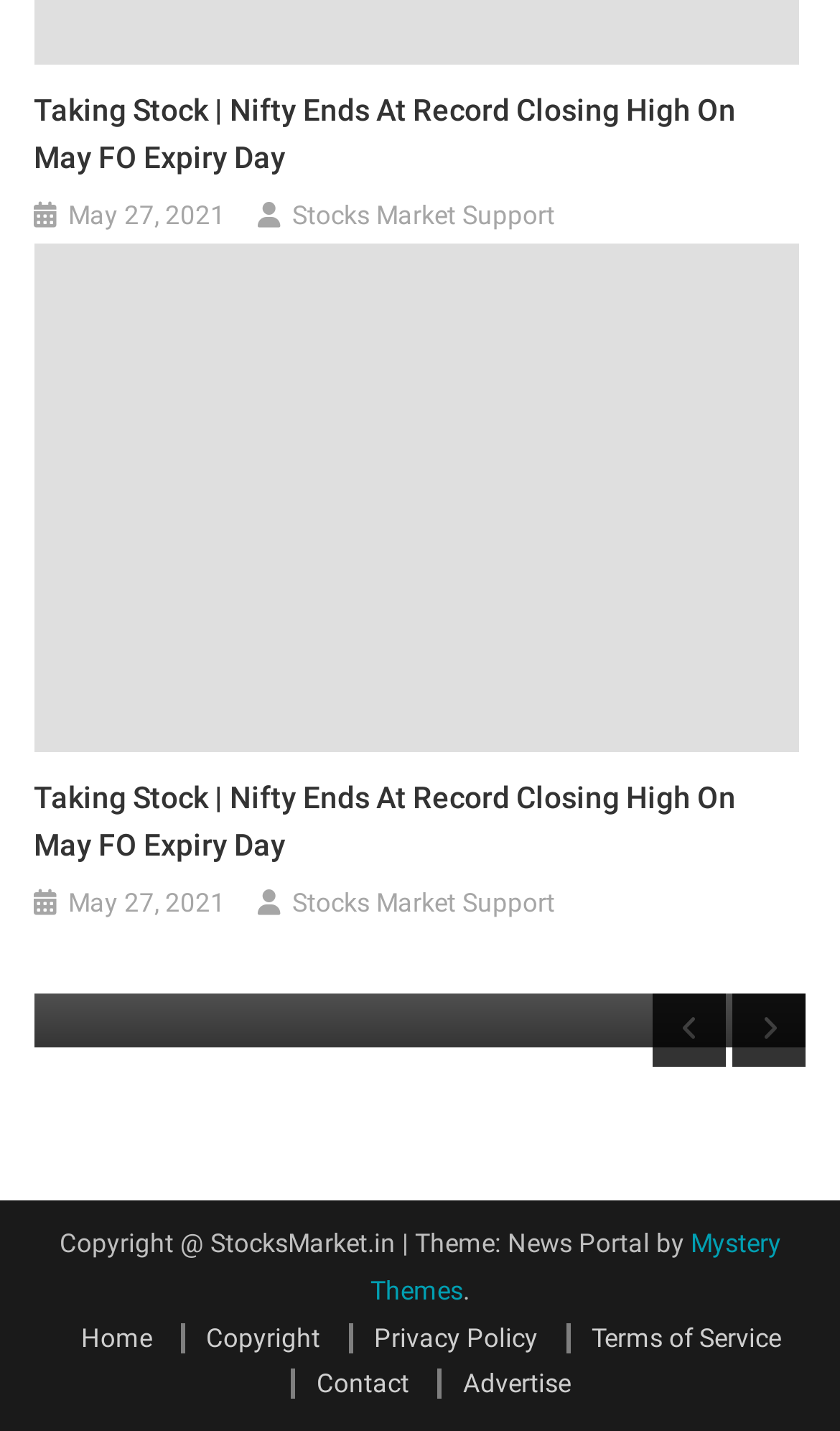Please identify the bounding box coordinates of the clickable region that I should interact with to perform the following instruction: "Search for products". The coordinates should be expressed as four float numbers between 0 and 1, i.e., [left, top, right, bottom].

None